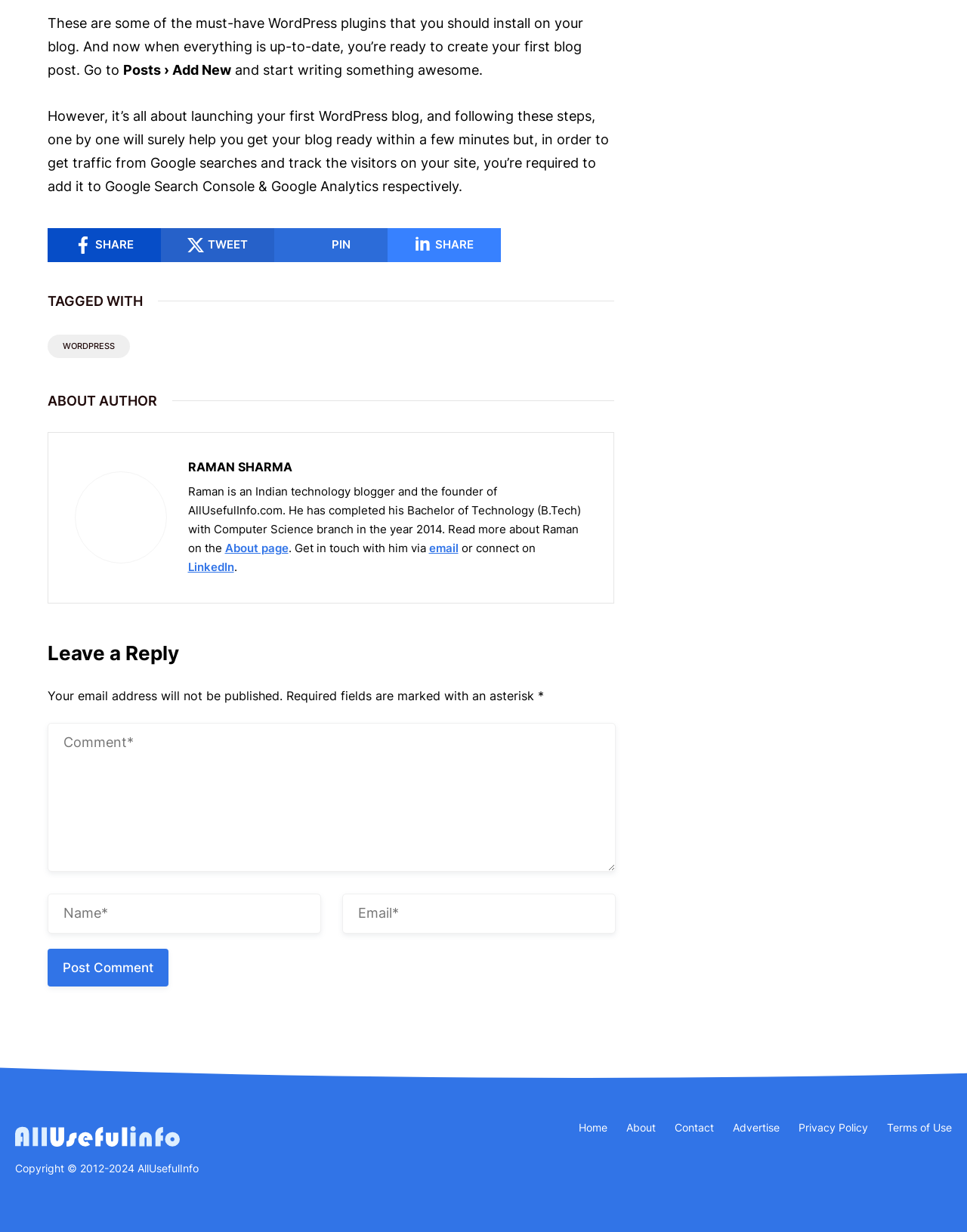Please determine the bounding box coordinates of the clickable area required to carry out the following instruction: "Post a comment". The coordinates must be four float numbers between 0 and 1, represented as [left, top, right, bottom].

[0.049, 0.77, 0.174, 0.801]